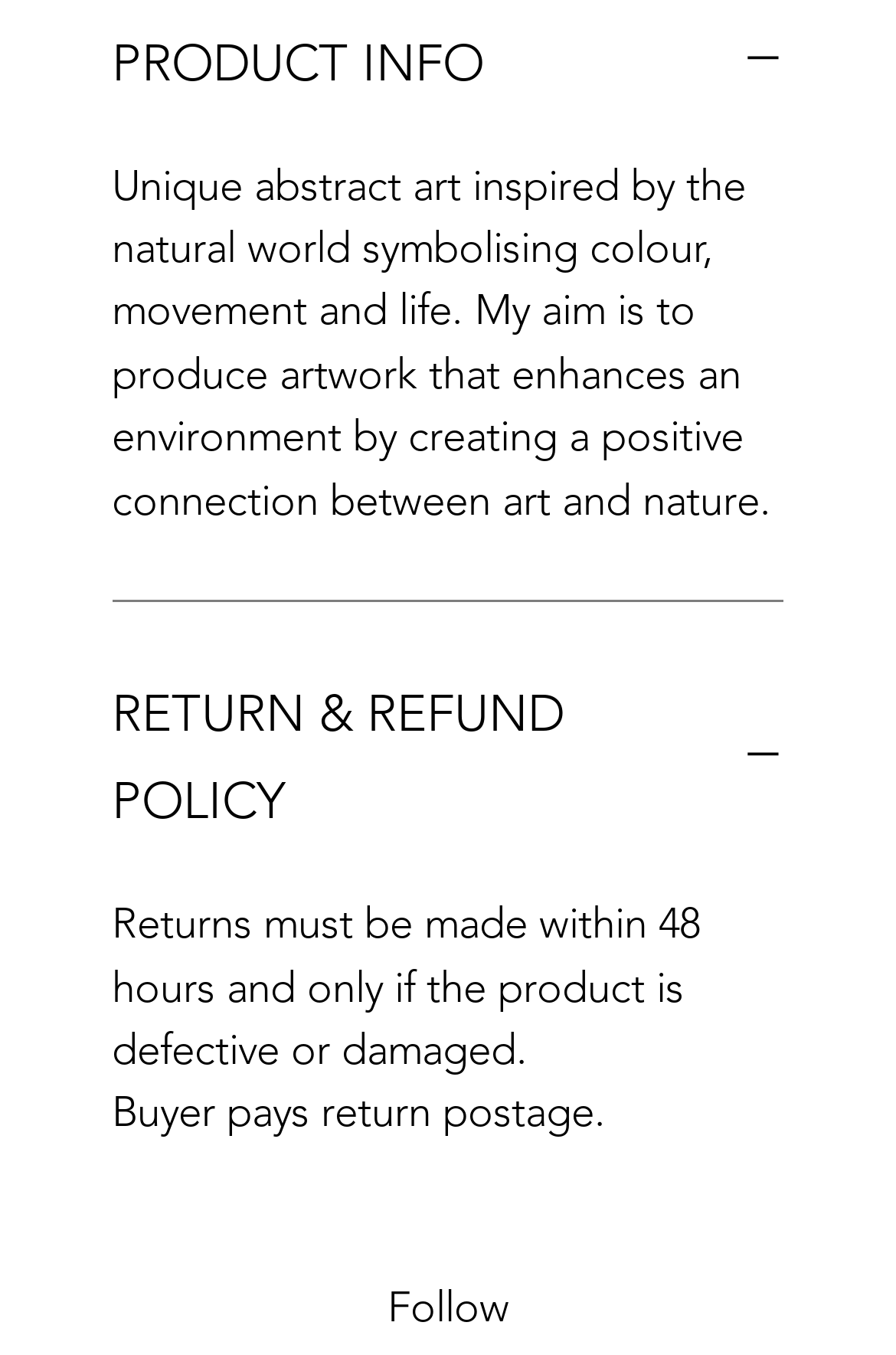Please find the bounding box for the UI element described by: "aria-label="instagram"".

[0.495, 0.446, 0.585, 0.505]